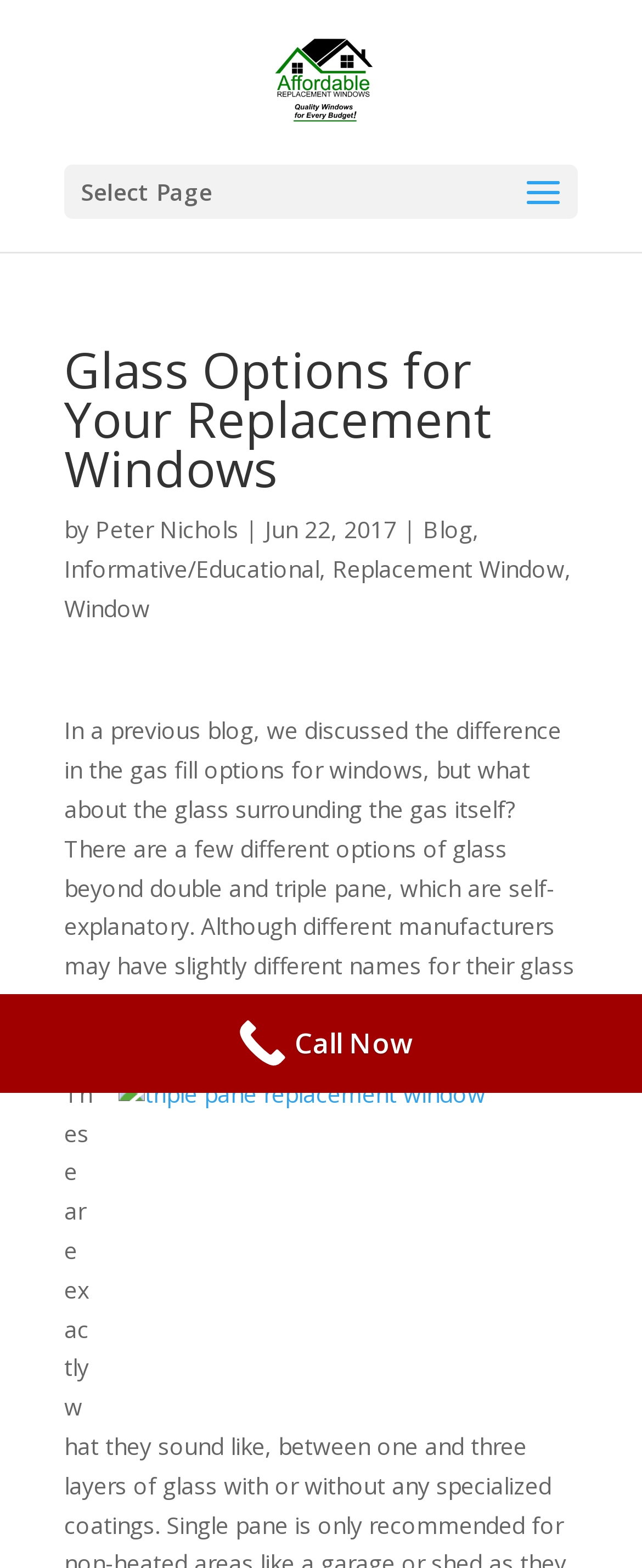How many images are on the webpage?
By examining the image, provide a one-word or phrase answer.

2